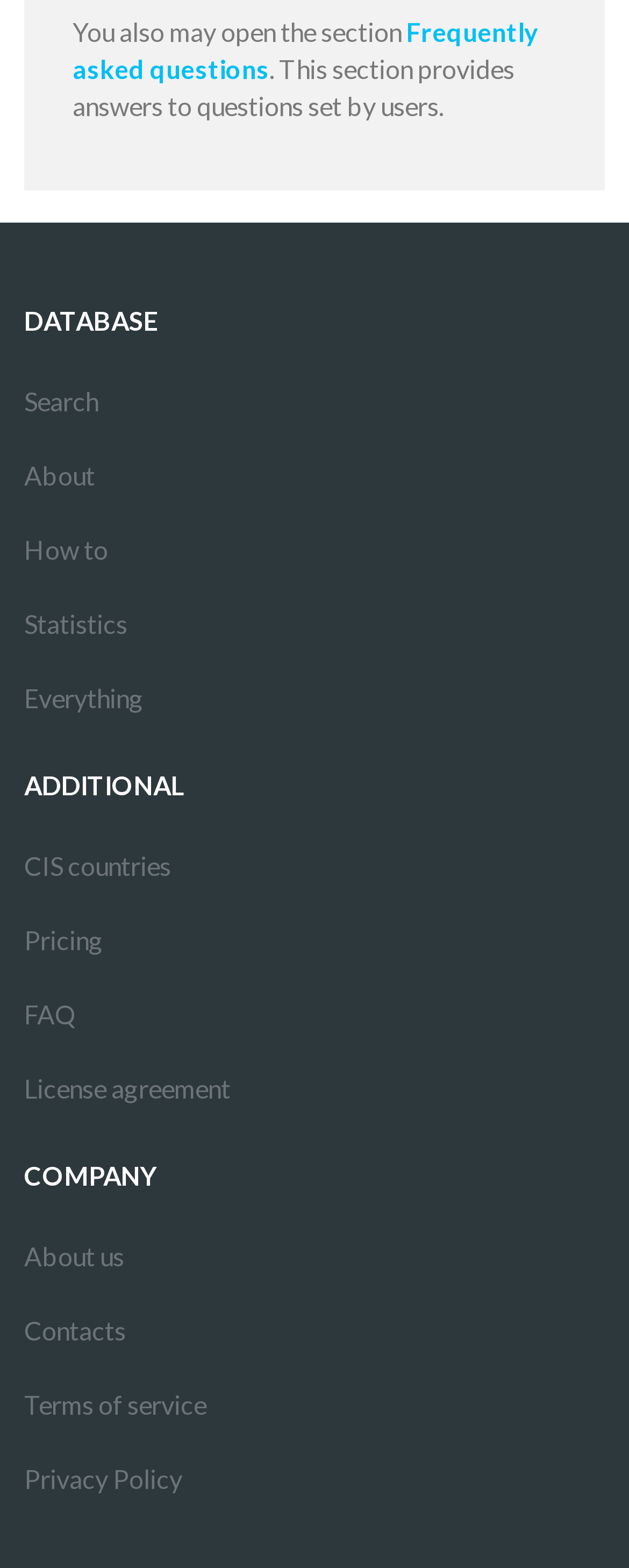Provide your answer in a single word or phrase: 
How many main categories are there on the webpage?

3